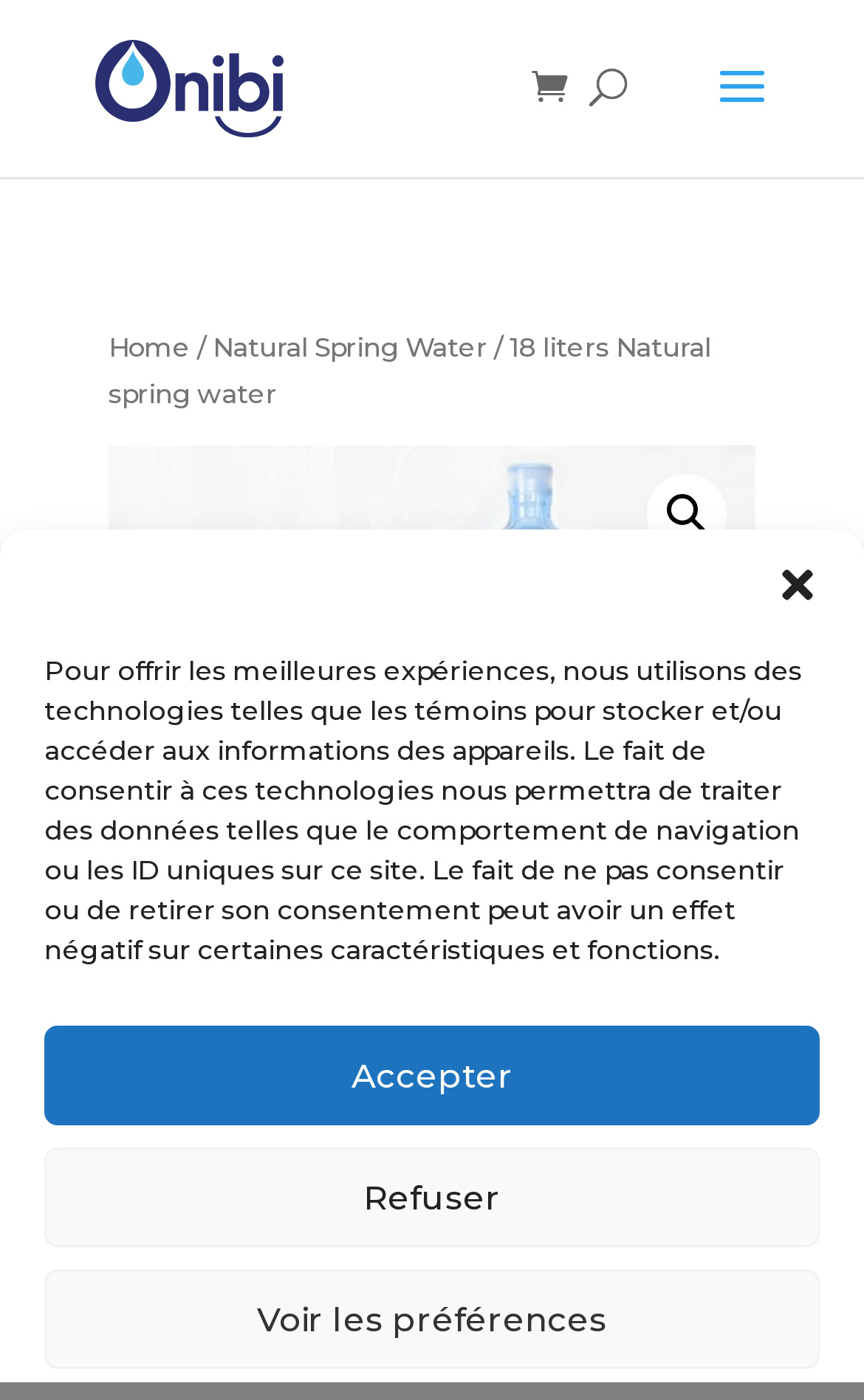What is the search bar located at?
Answer the question with just one word or phrase using the image.

Top center